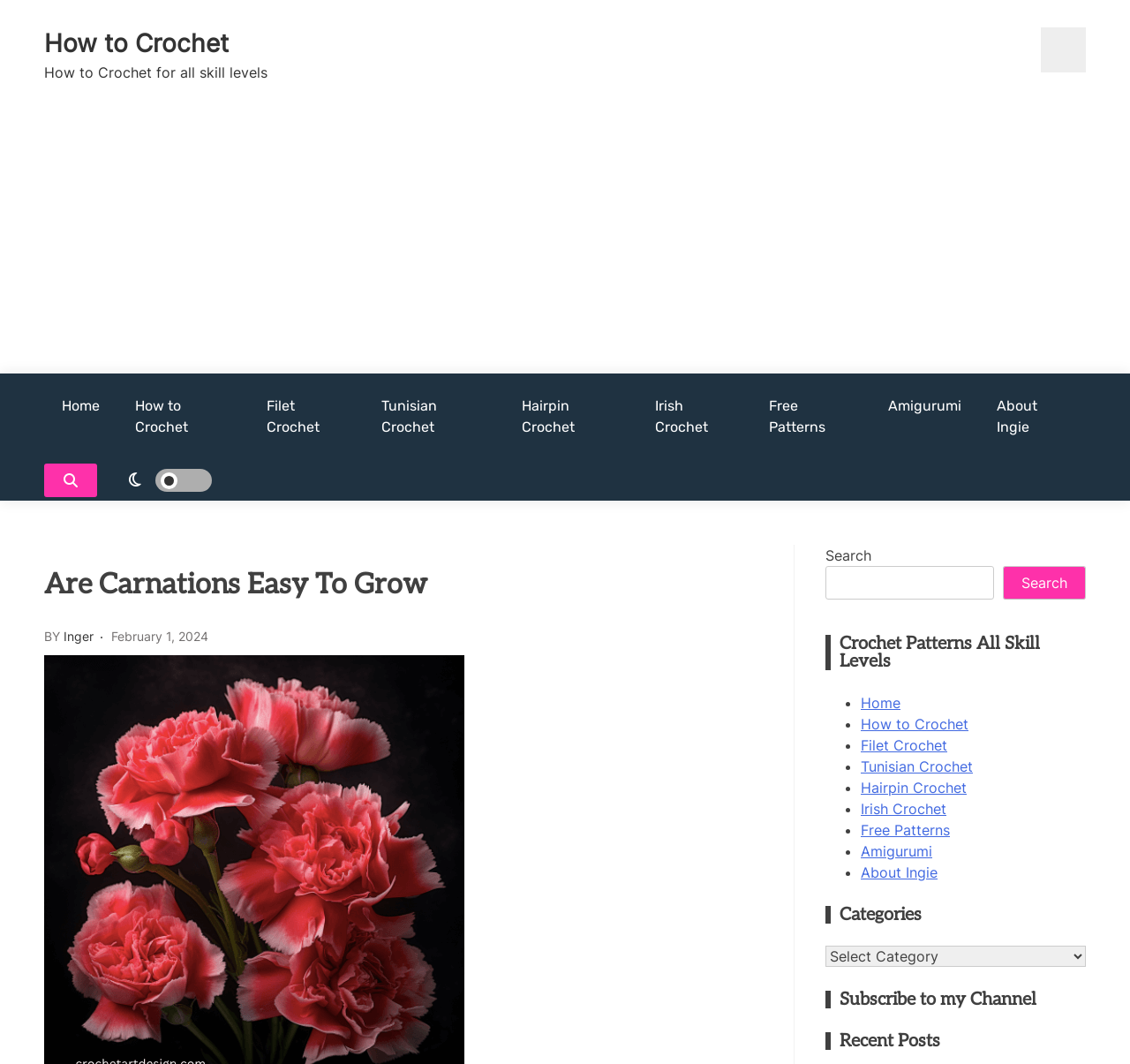Find the primary header on the webpage and provide its text.

Are Carnations Easy To Grow